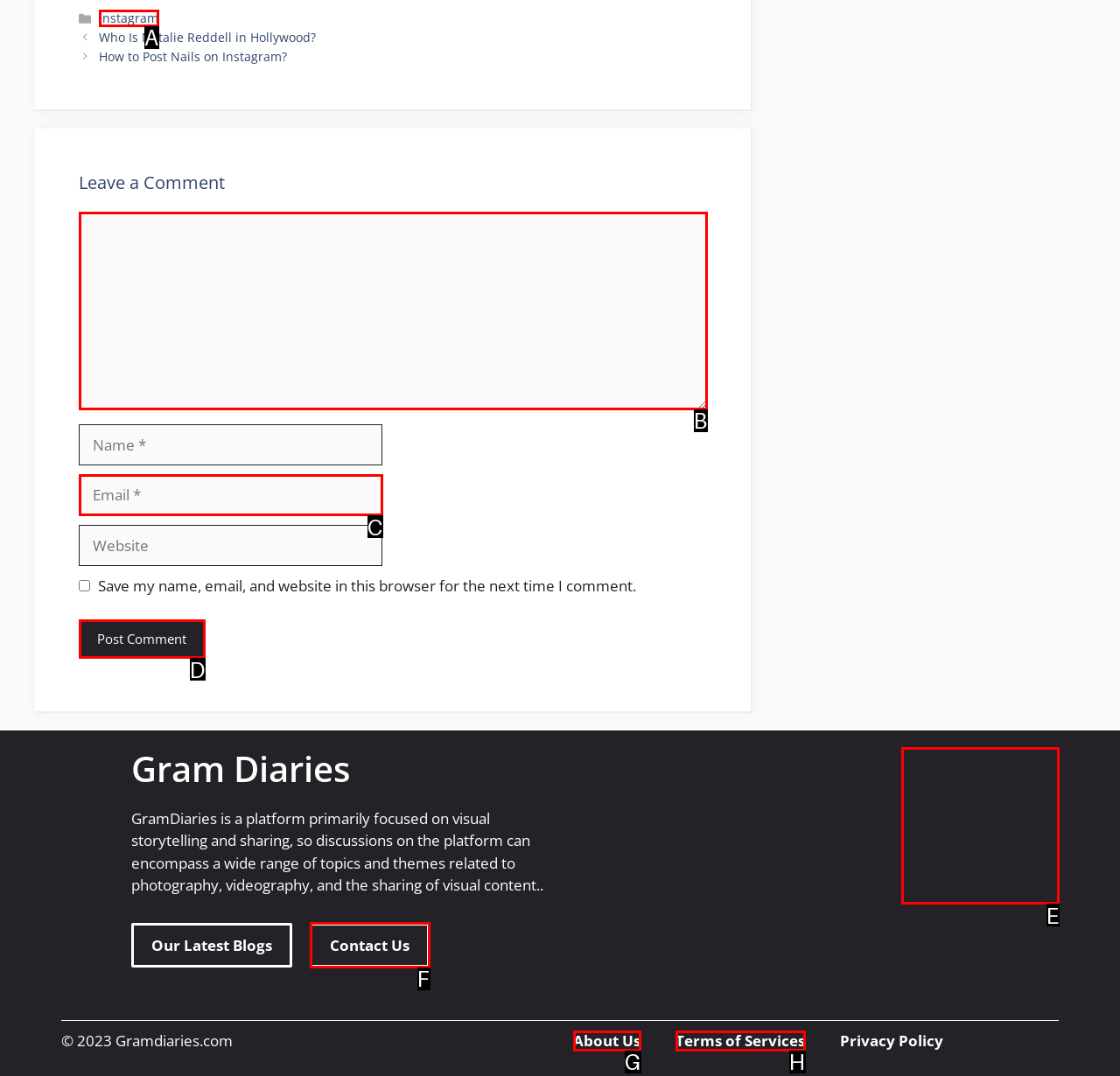From the given options, find the HTML element that fits the description: Recent Posts. Reply with the letter of the chosen element.

None